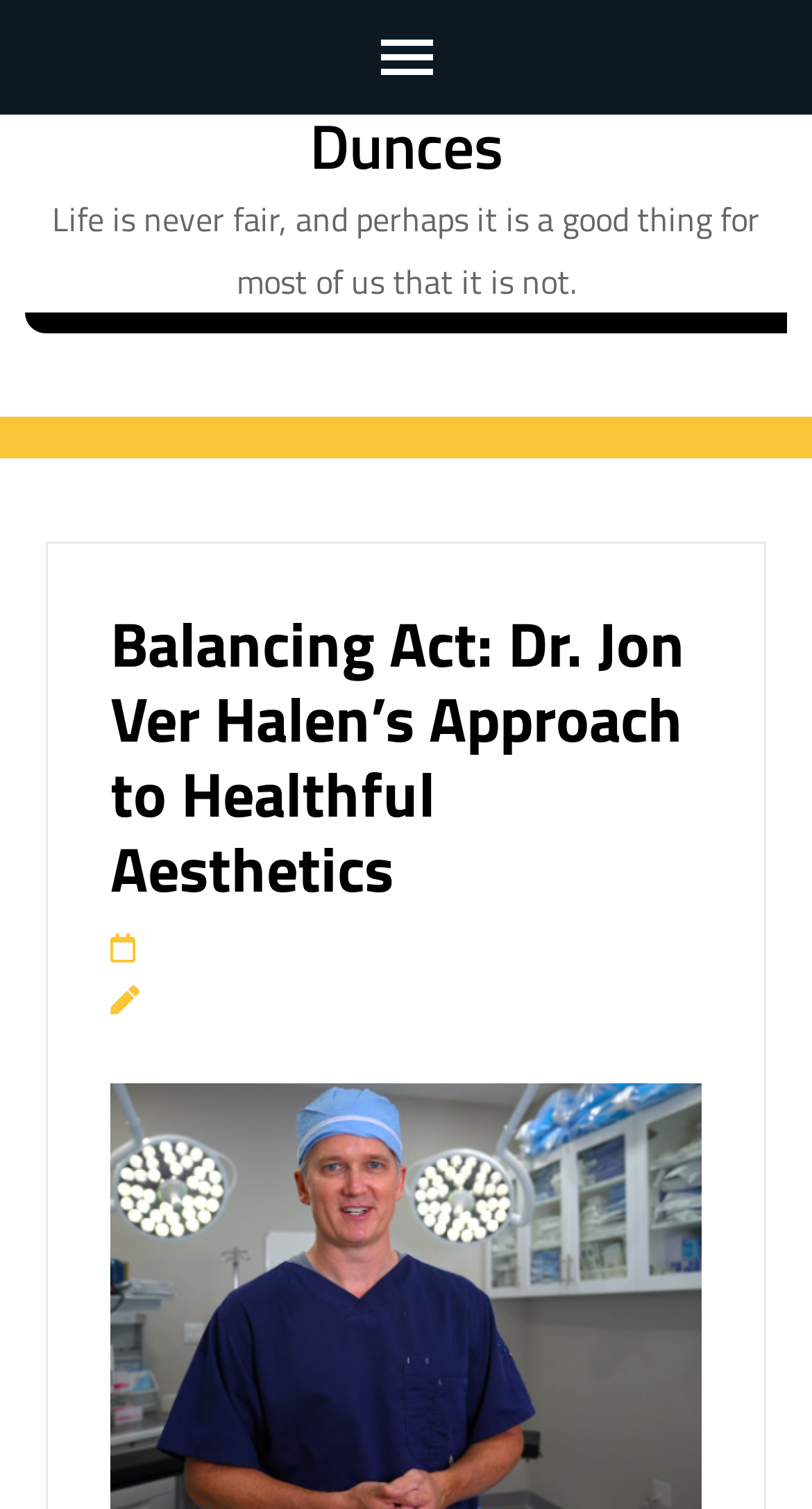What is the quote on the webpage?
Examine the image and provide an in-depth answer to the question.

I found the quote by looking at the StaticText element with the text 'Life is never fair, and perhaps it is a good thing for most of us that it is not.' which is located at the top of the webpage.